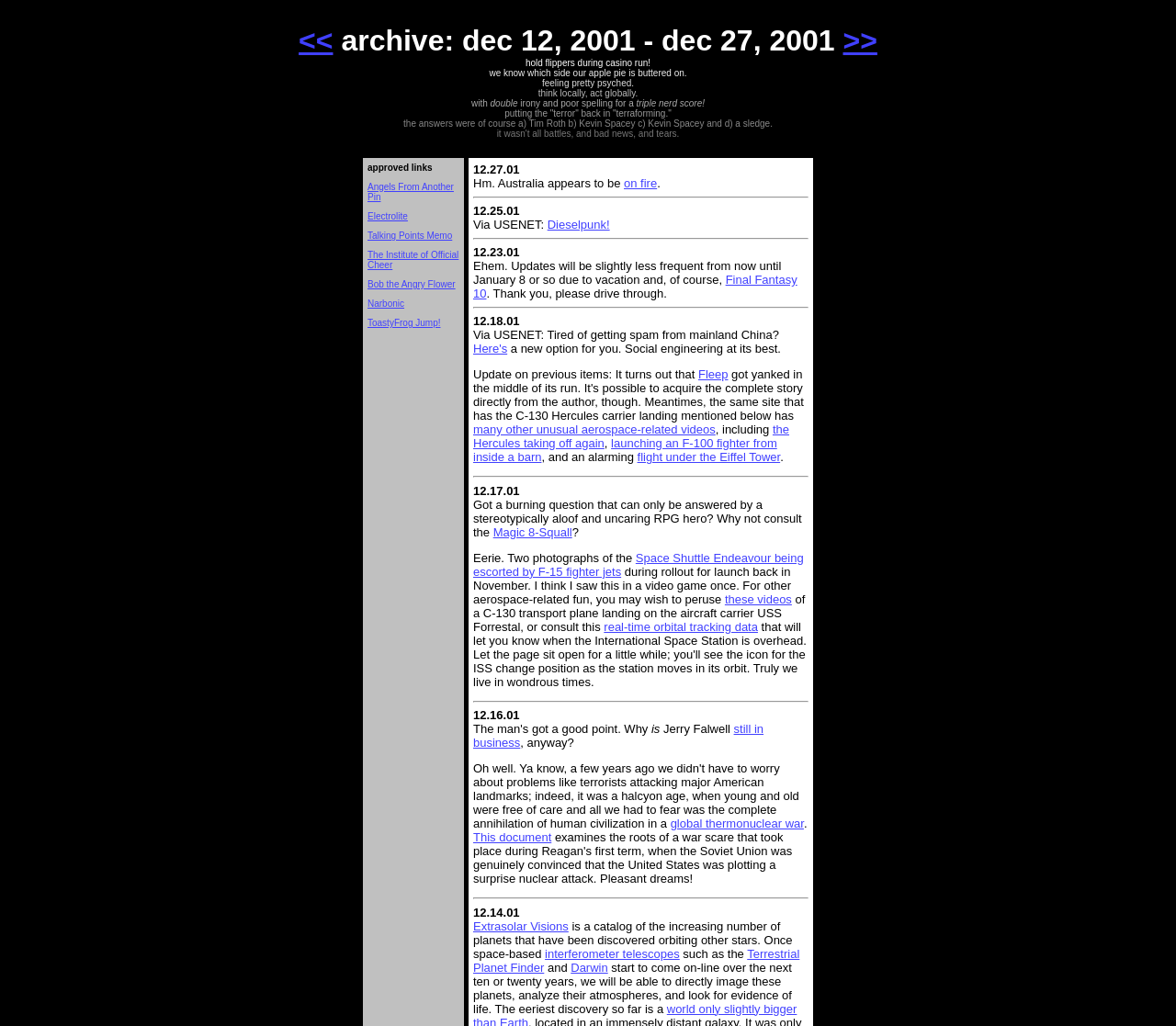Please provide a comprehensive answer to the question below using the information from the image: What is the name of the aircraft carrier mentioned?

I found the answer by reading the text 'of a C-130 transport plane landing on the aircraft carrier USS Forrestal' which mentions the name of the aircraft carrier.